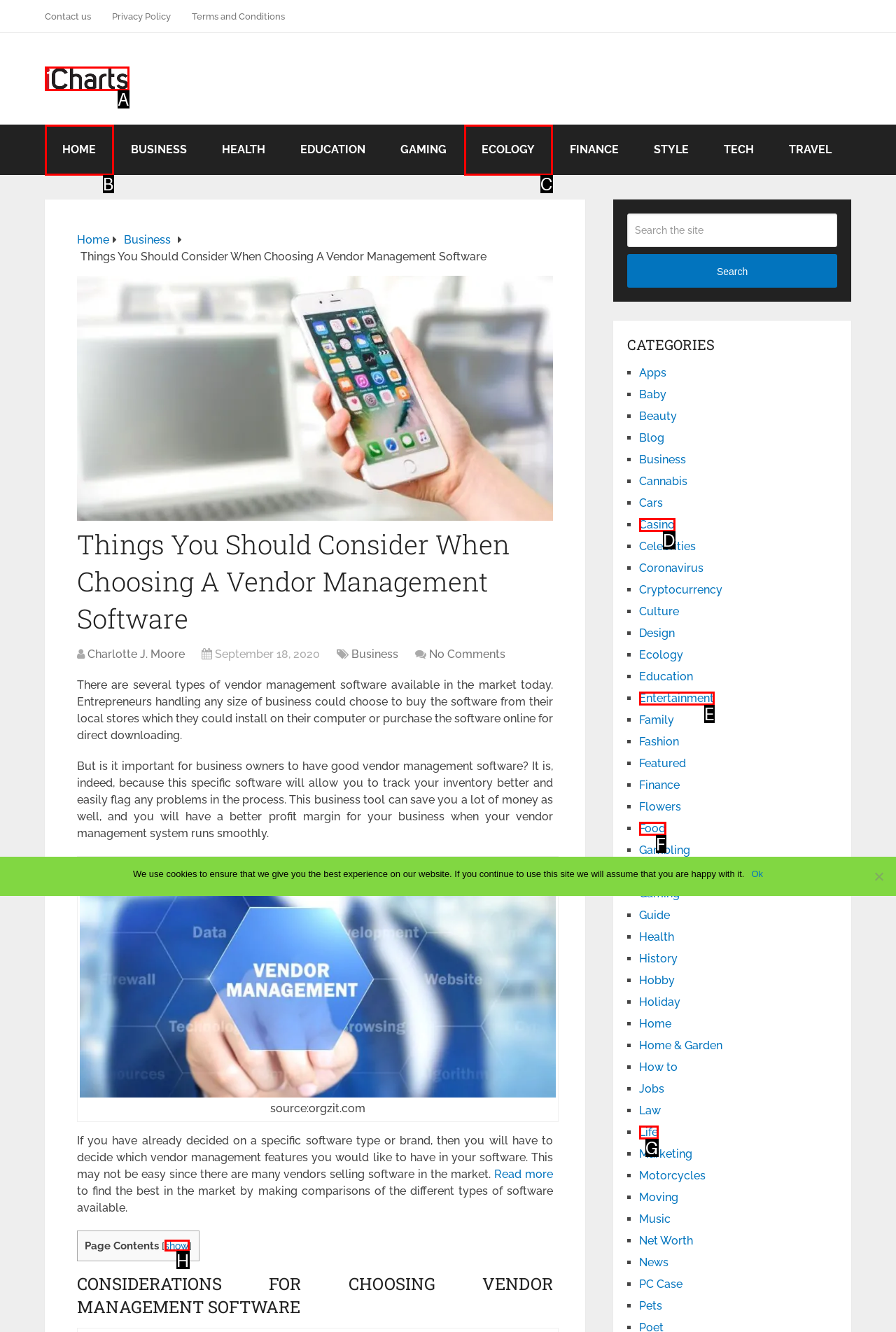From the given options, indicate the letter that corresponds to the action needed to complete this task: Click on the 'iCharts' link. Respond with only the letter.

A